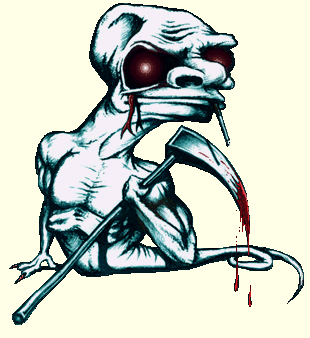Look at the image and answer the question in detail:
What is the shape of the character's eyes?

The caption describes the character's eyes as bulbous and glowing red, which implies that they are rounded and protruding, rather than being almond-shaped or any other shape.